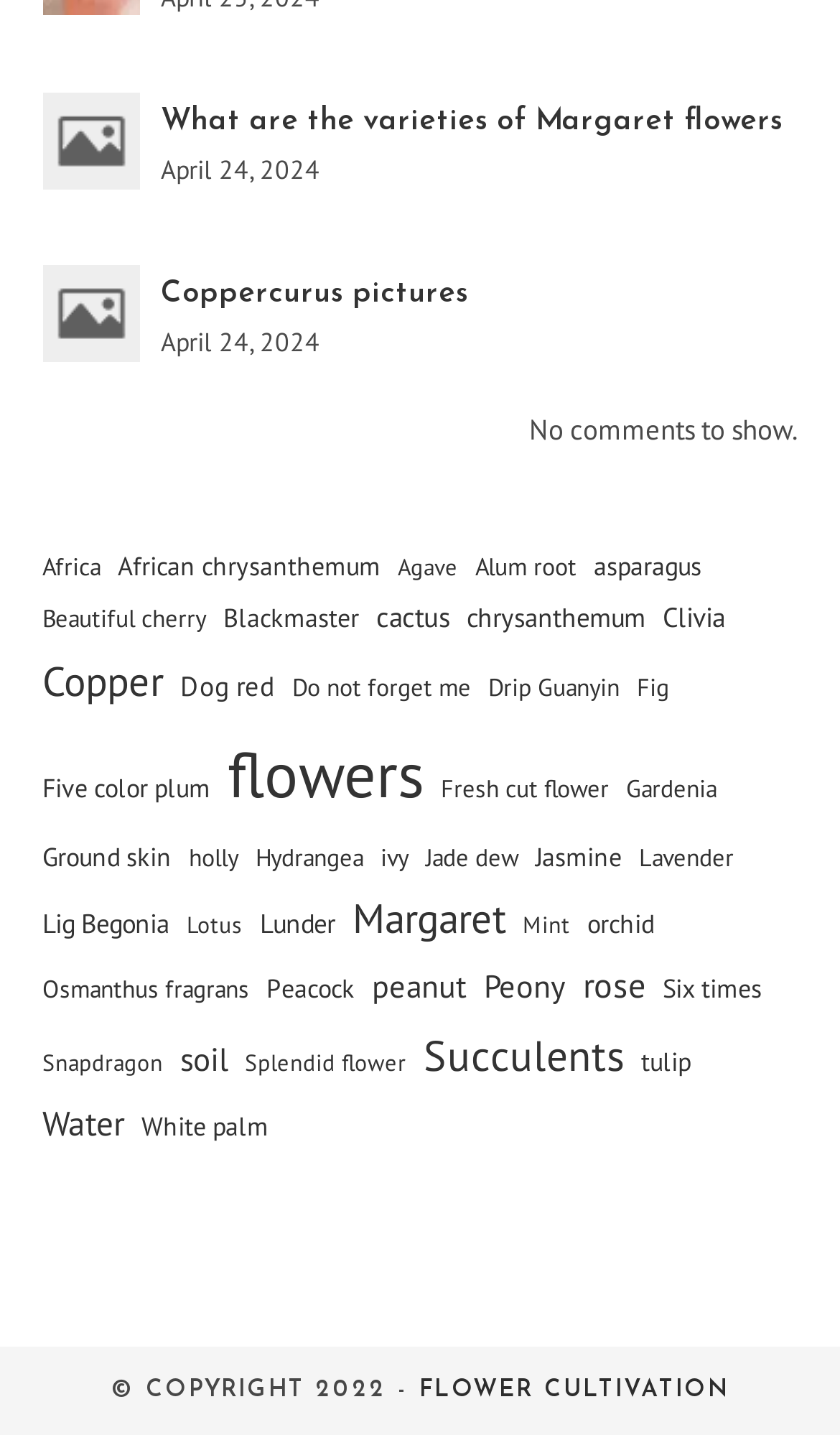Answer the following query with a single word or phrase:
How many items are in the 'Copper' category?

50